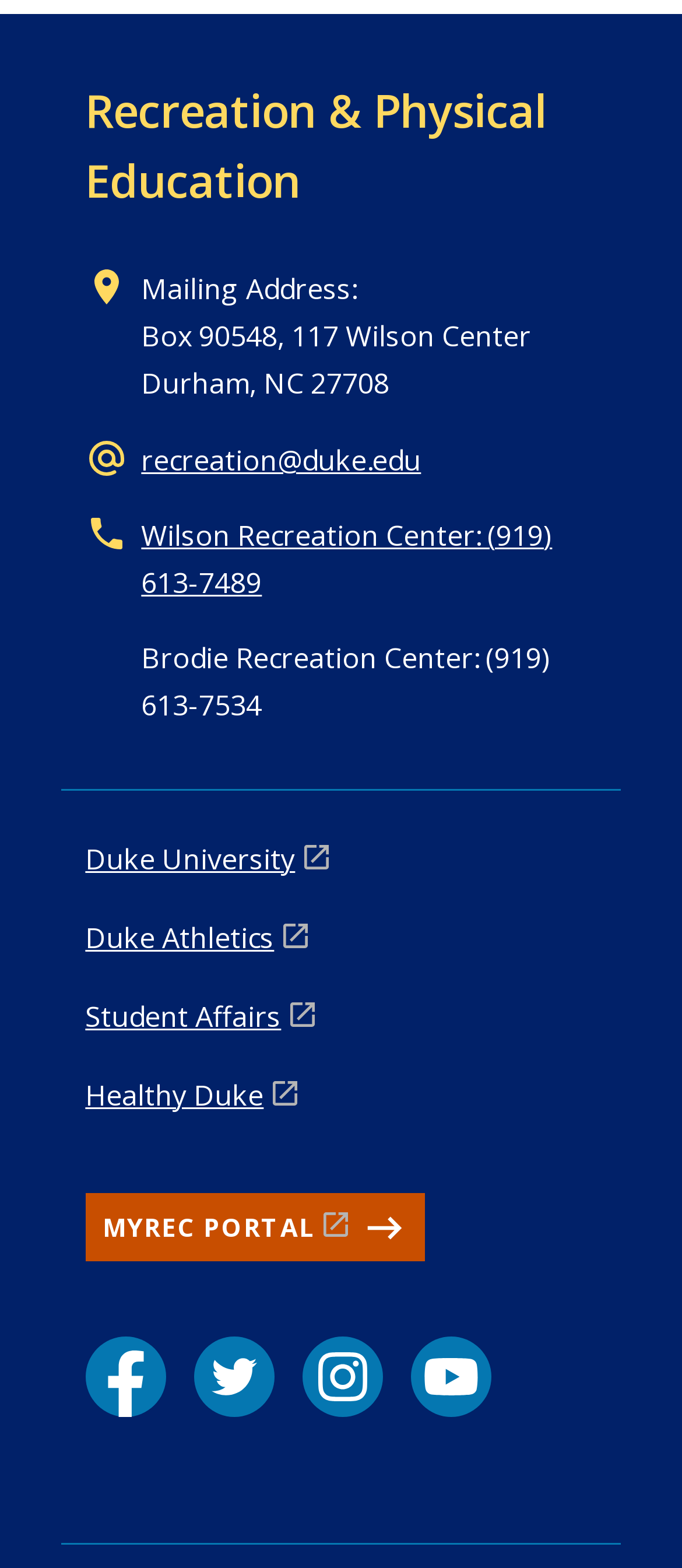What is the name of the portal linked at the top of the webpage?
Based on the screenshot, provide your answer in one word or phrase.

MYREC PORTAL